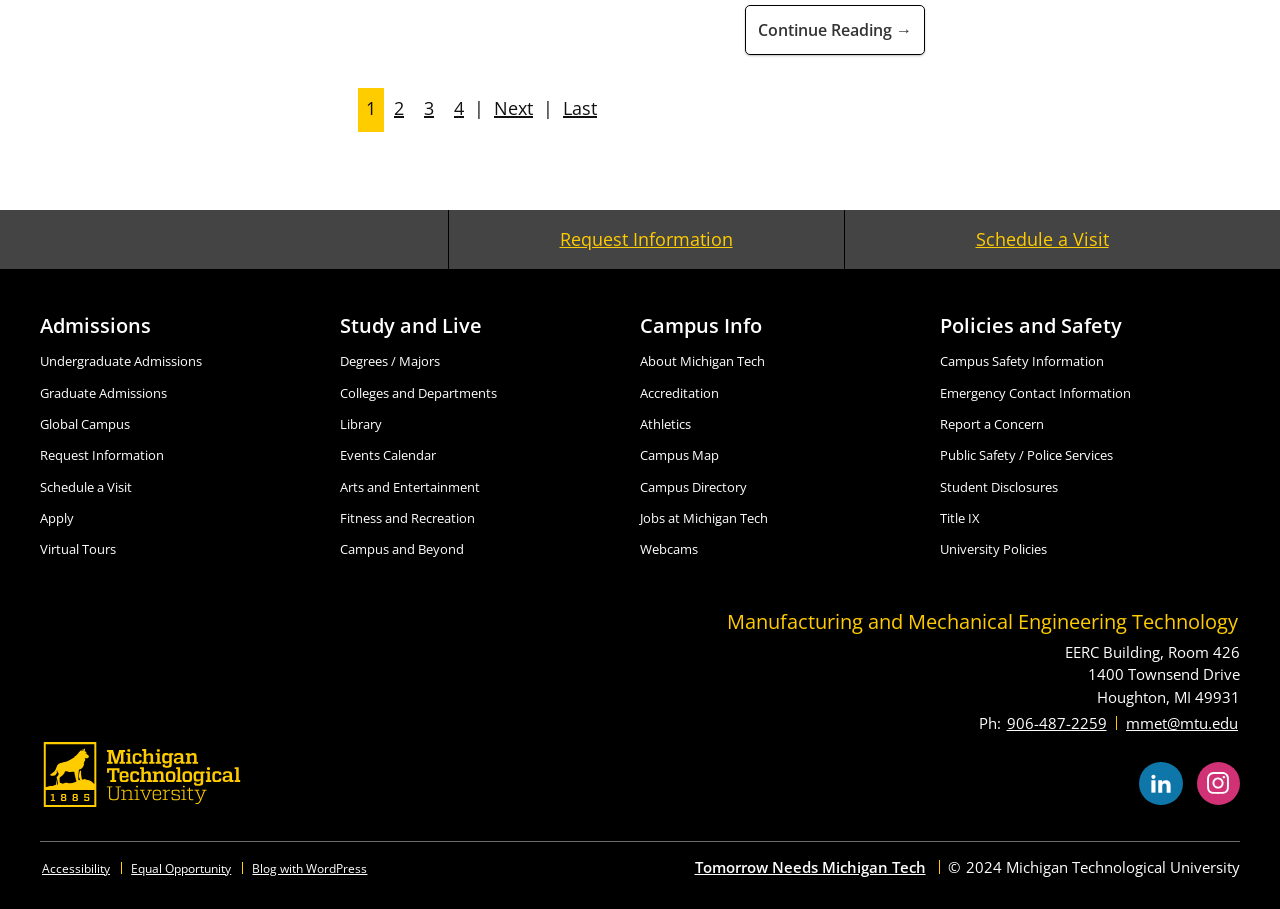Provide your answer in one word or a succinct phrase for the question: 
How can someone contact the MMET department?

Phone or email